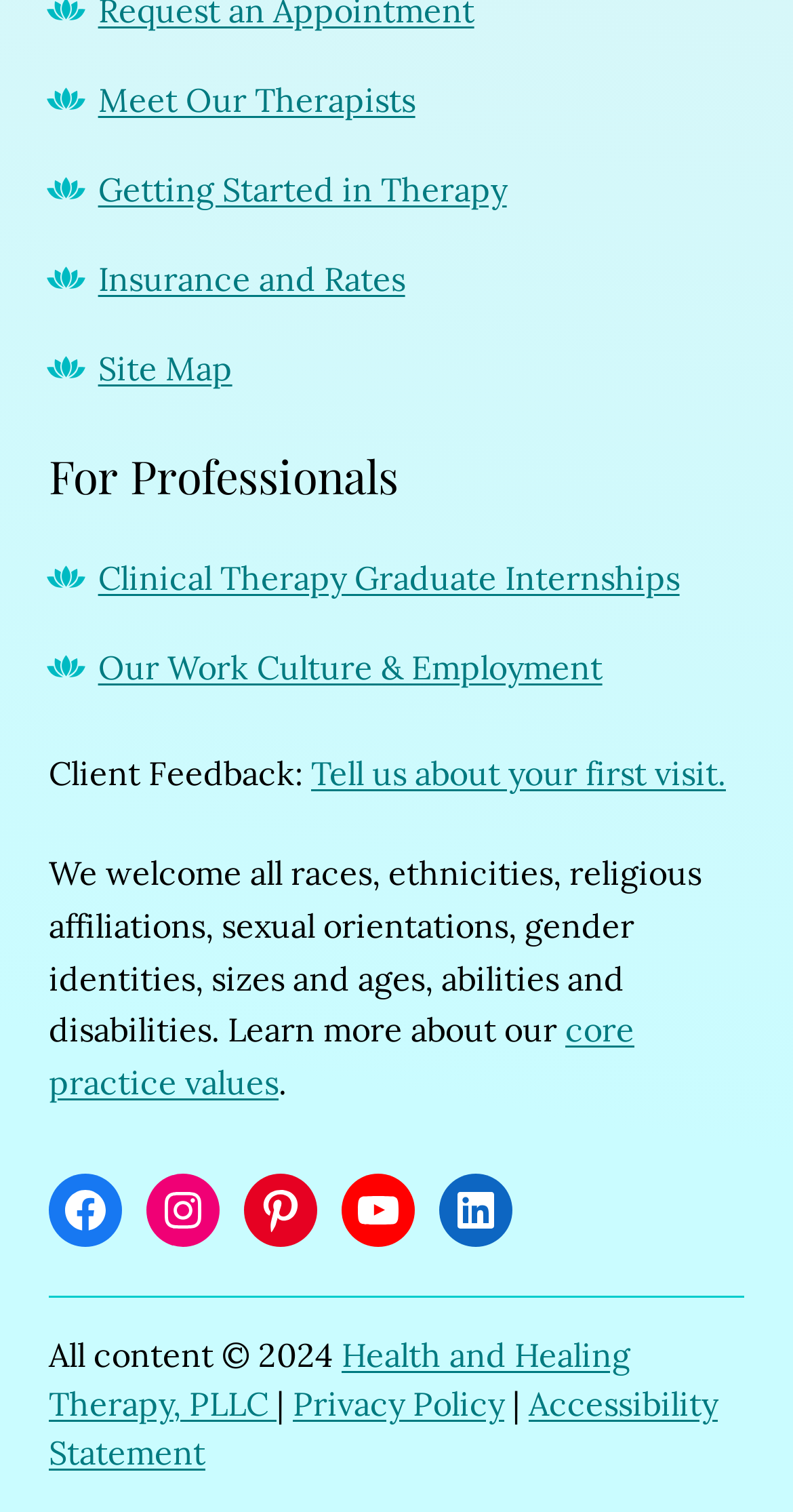Can you specify the bounding box coordinates of the area that needs to be clicked to fulfill the following instruction: "View the site map"?

[0.124, 0.23, 0.293, 0.257]